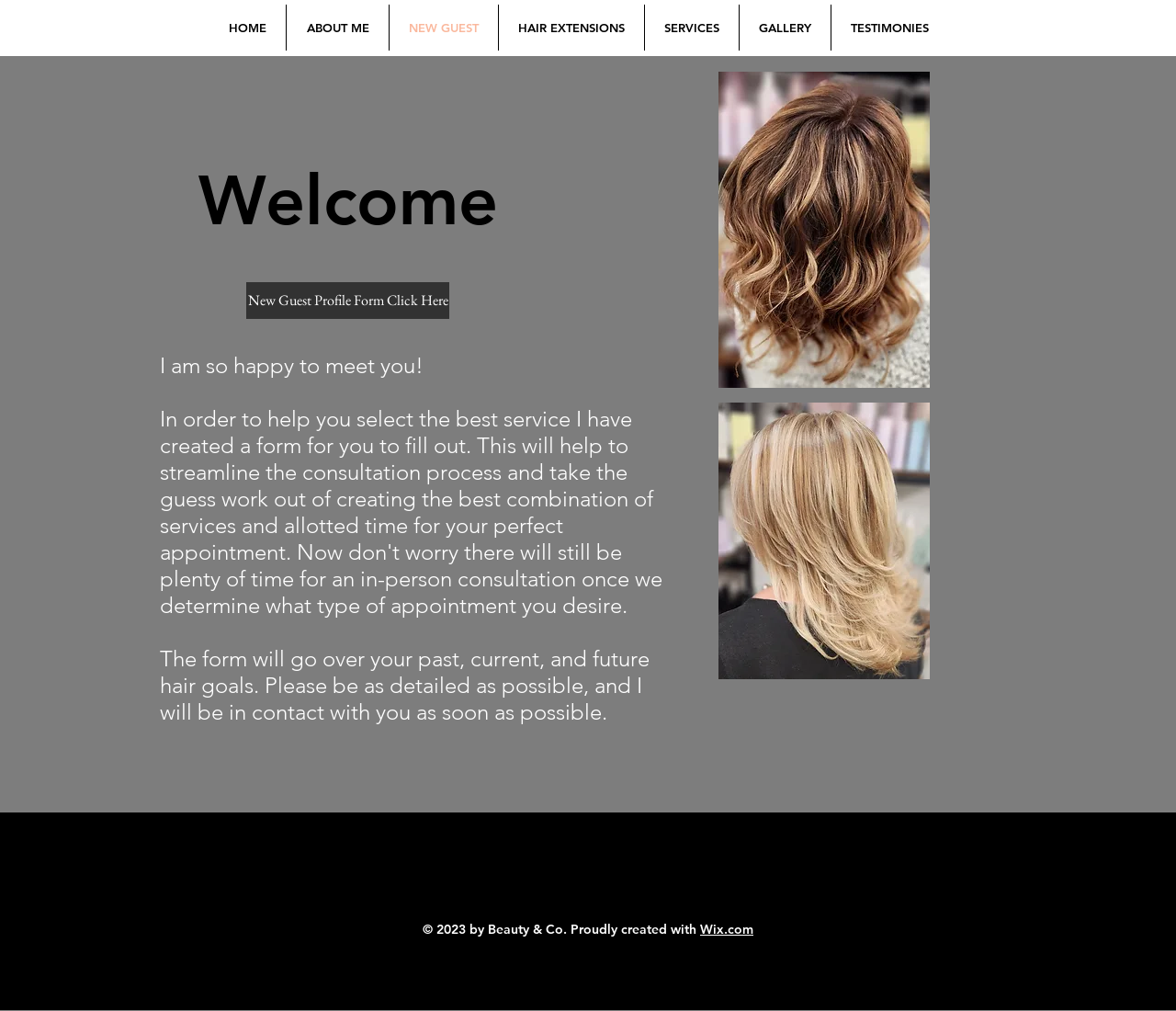How many images are displayed on this webpage?
Use the image to give a comprehensive and detailed response to the question.

By examining the webpage, I can see two images displayed, one with the filename '20221014_110935_edited.jpg' and another with the filename '20221010_194628_edited.jpg'.